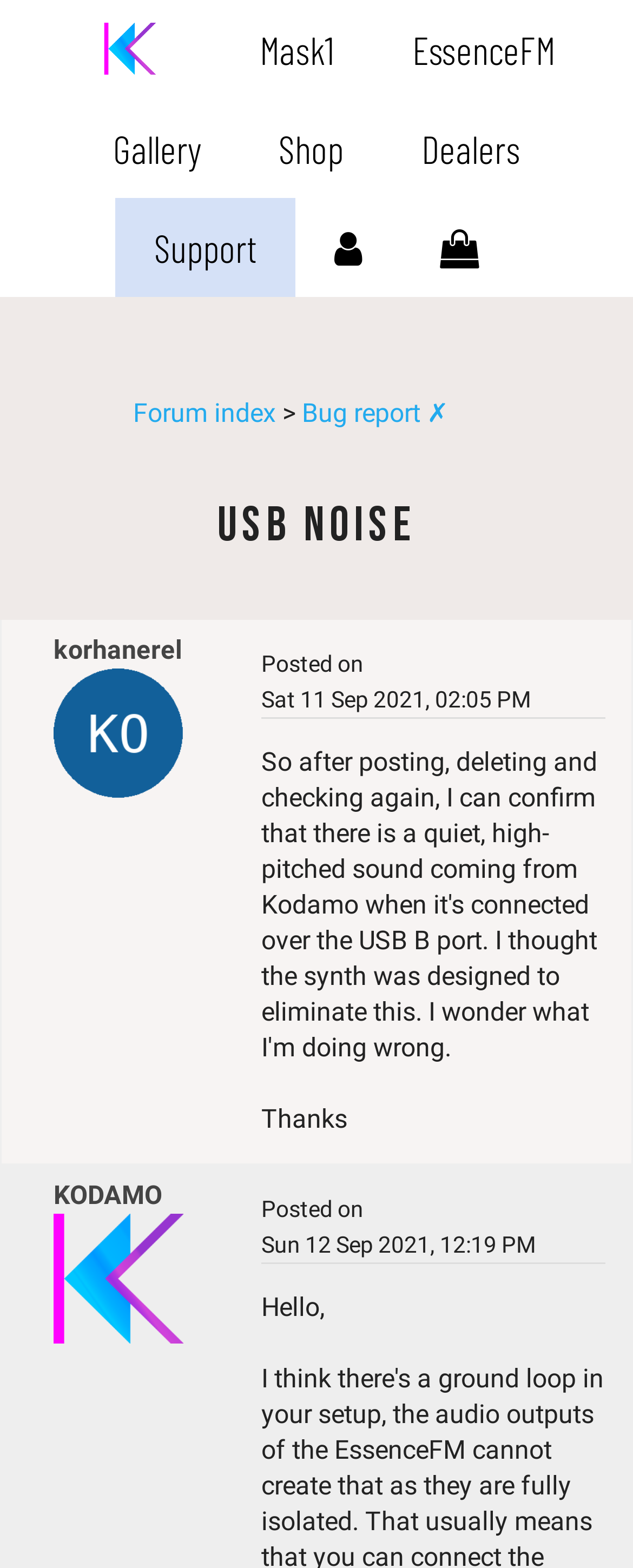How many links are in the top navigation menu?
We need a detailed and meticulous answer to the question.

The top navigation menu contains links to 'Mask1', 'EssenceFM', 'Gallery', 'Shop', 'Dealers', 'Support', 'Login / Register', and 'Shopping cart', which totals 8 links.